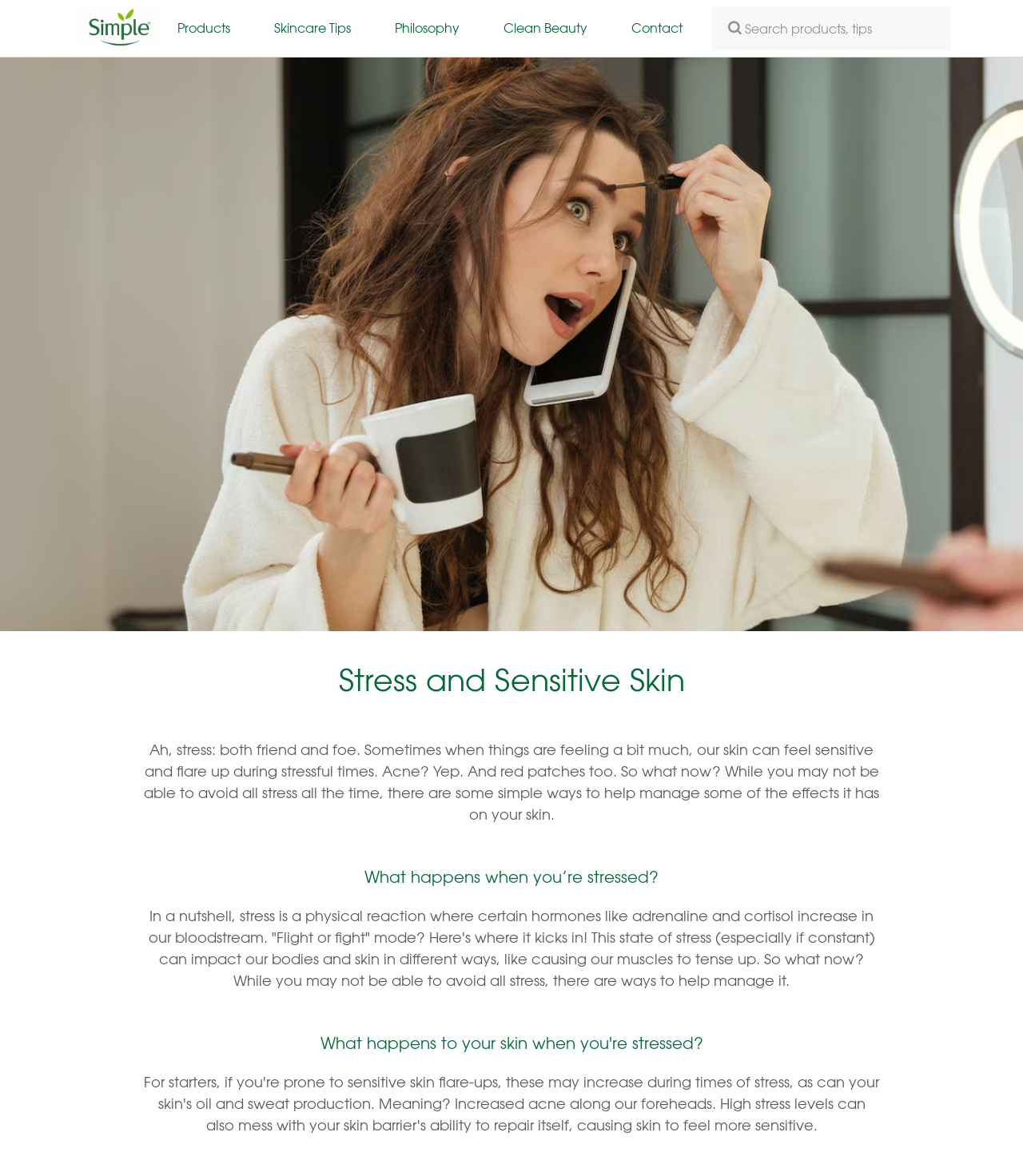What is the main topic of the webpage?
Based on the visual content, answer with a single word or a brief phrase.

Stress and Sensitive Skin